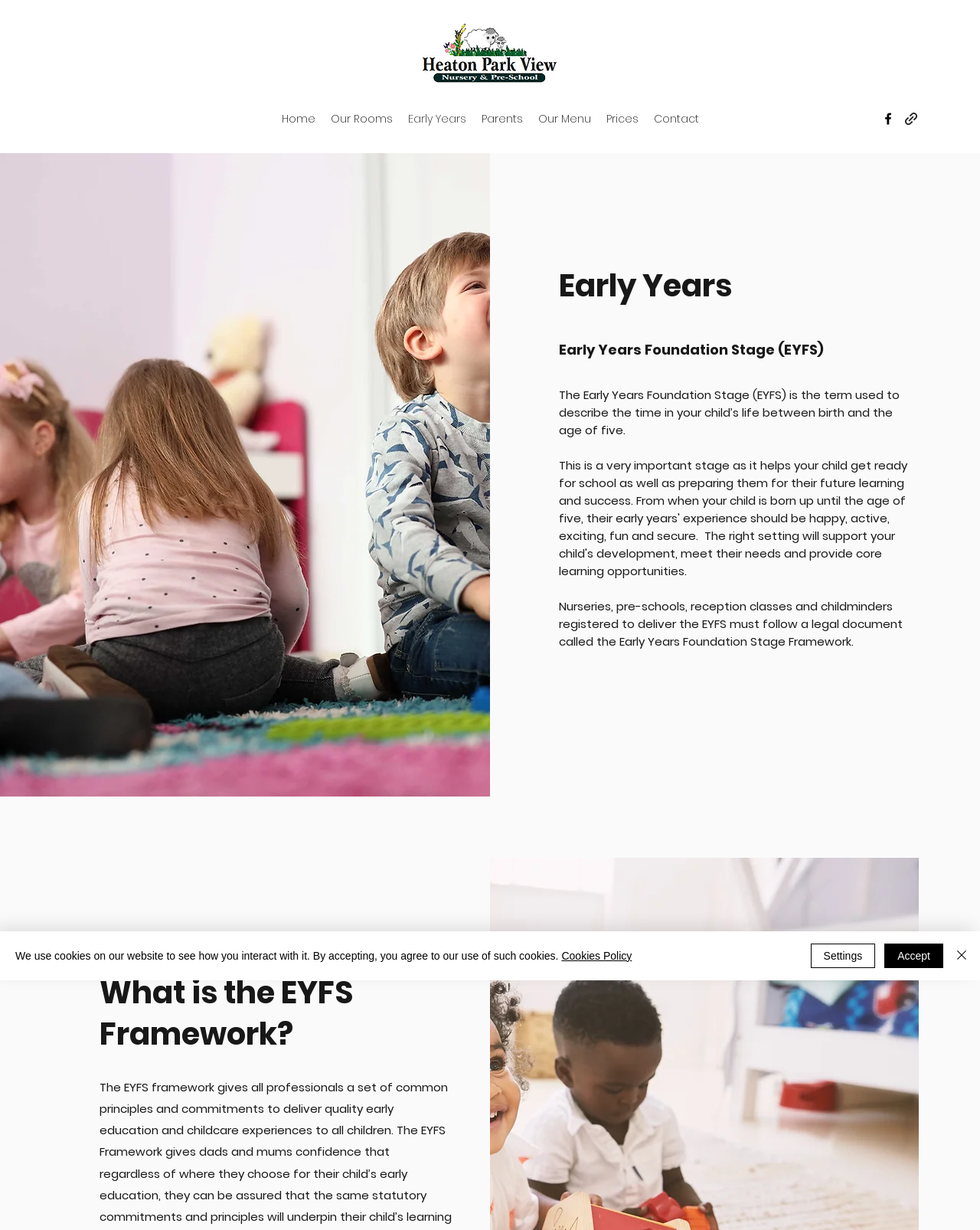Answer the question below using just one word or a short phrase: 
What is the purpose of the EYFS framework?

to deliver quality early education and childcare